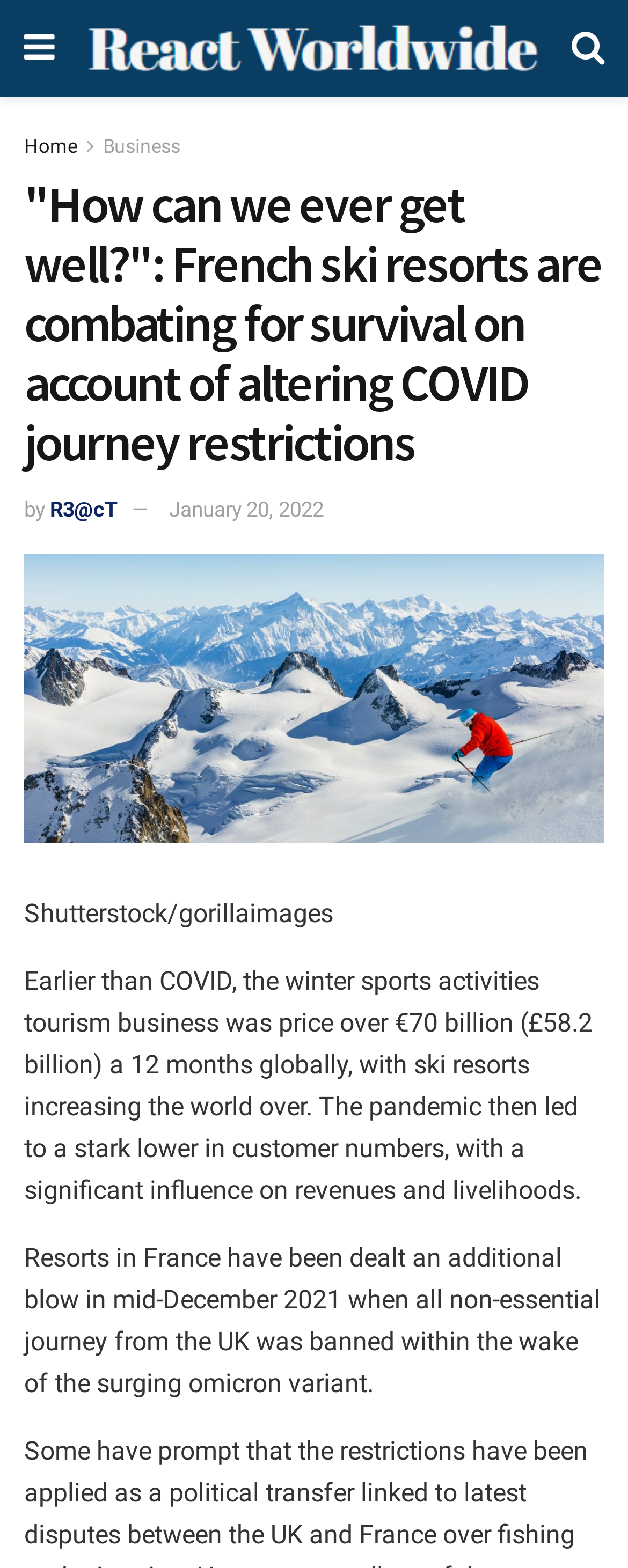From the webpage screenshot, identify the region described by January 20, 2022. Provide the bounding box coordinates as (top-left x, top-left y, bottom-right x, bottom-right y), with each value being a floating point number between 0 and 1.

[0.269, 0.317, 0.515, 0.333]